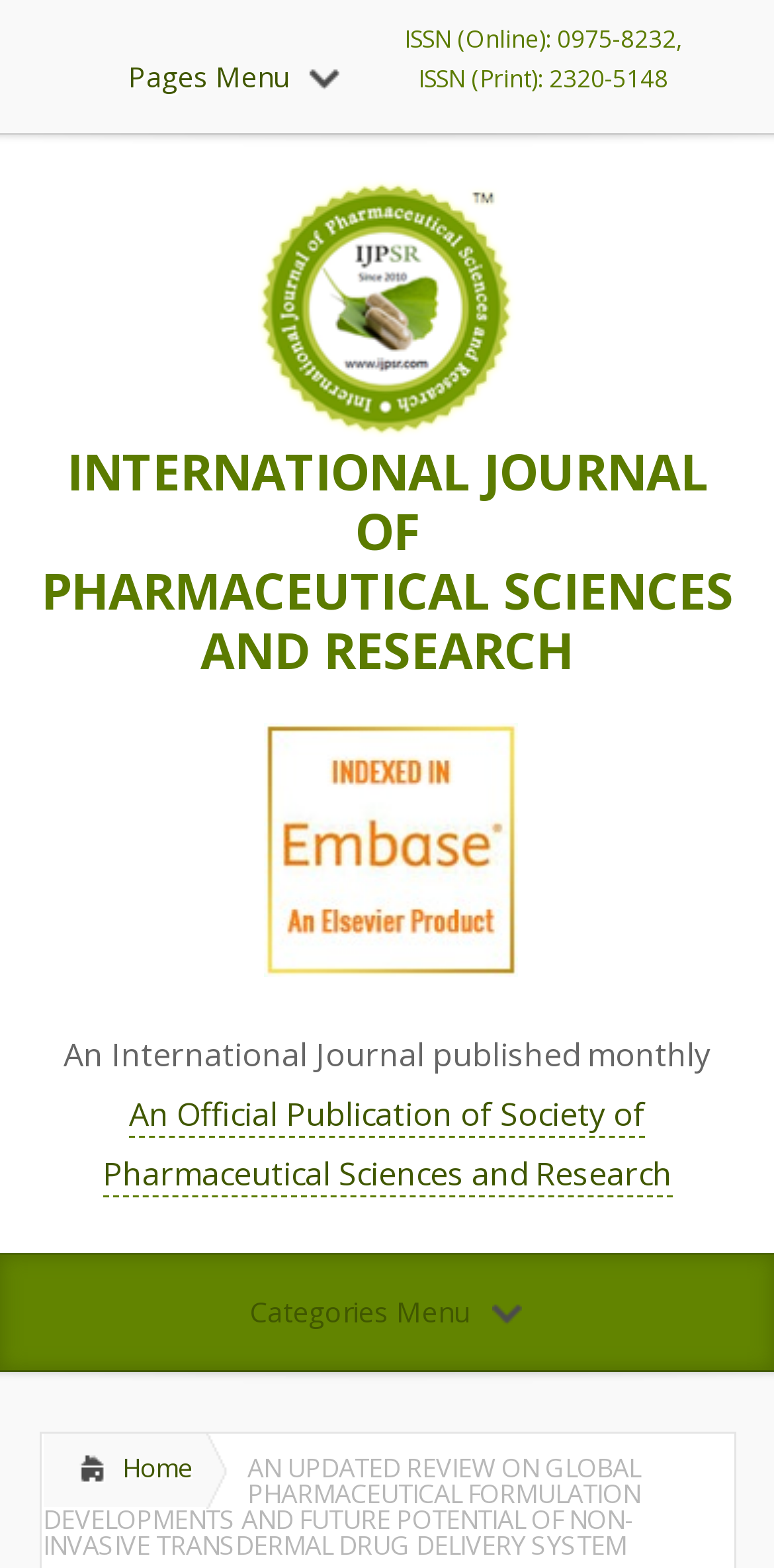Describe in detail what you see on the webpage.

The webpage appears to be a journal article or publication page. At the top, there is a link to a "Pages Menu" and a heading displaying the ISSN numbers for online and print versions. Below this, there is a prominent link to "INTERNATIONAL JOURNAL OF PHARMACEUTICAL SCIENCES AND RESEARCH" accompanied by an image, which is centered on the page. 

Further down, there is a heading with the same title as the link, spanning almost the entire width of the page. Below this, there is a link indicating that the journal is indexed with Embase, accompanied by a small image. 

The next section features a heading describing the journal as an international publication, published monthly, and an official publication of the Society of Pharmaceutical Sciences and Research. This heading is also accompanied by a link to the society's publication. 

On the right side of the page, there is a link to a "Categories Menu". At the bottom of the page, there is a link to "Home" and a static text displaying the title of the article, "AN UPDATED REVIEW ON GLOBAL PHARMACEUTICAL FORMULATION DEVELOPMENTS AND FUTURE POTENTIAL OF NON-INVASIVE TRANSDERMAL DRUG DELIVERY SYSTEM".